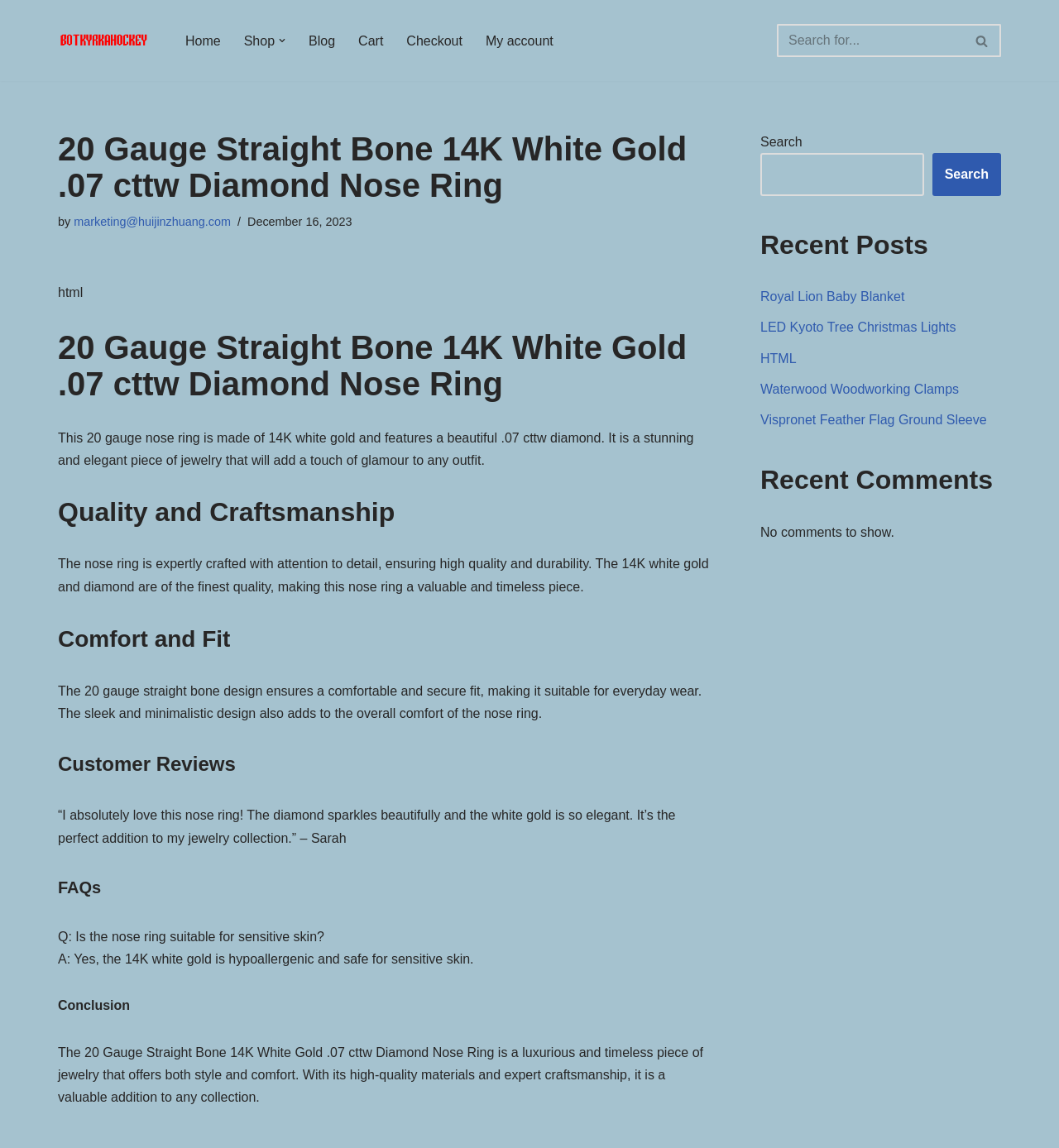How many recent posts are shown?
Please answer the question as detailed as possible based on the image.

The number of recent posts can be found in the complementary section, which shows 5 links to recent posts, including 'Royal Lion Baby Blanket', 'LED Kyoto Tree Christmas Lights', 'HTML', 'Waterwood Woodworking Clamps', and 'Vispronet Feather Flag Ground Sleeve'.